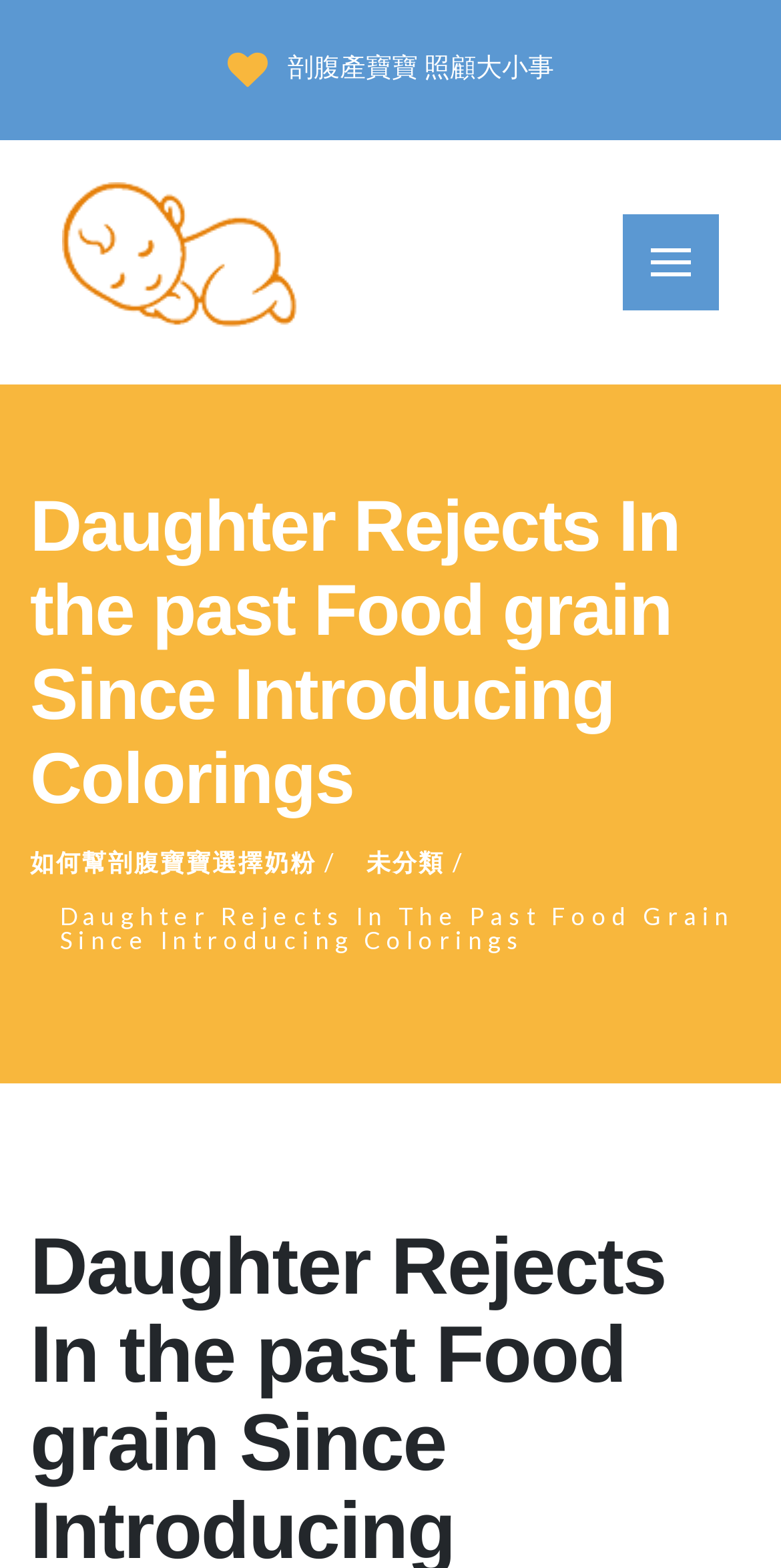Refer to the image and answer the question with as much detail as possible: What is the category of the webpage?

The link '未分類' suggests that the webpage belongs to an uncategorized or miscellaneous category.